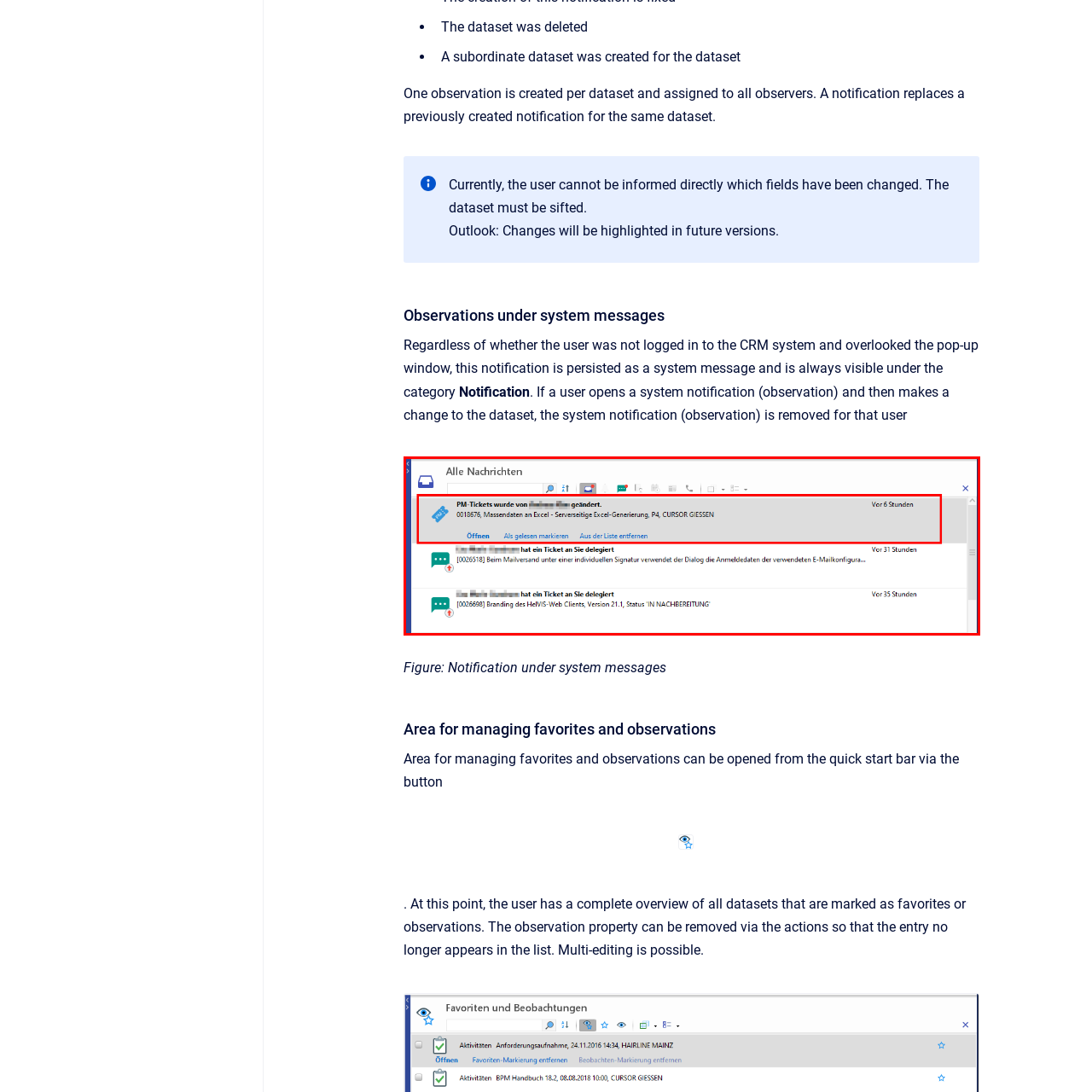Focus on the image confined within the red boundary and provide a single word or phrase in response to the question:
How long ago was the notification generated?

Six hours ago